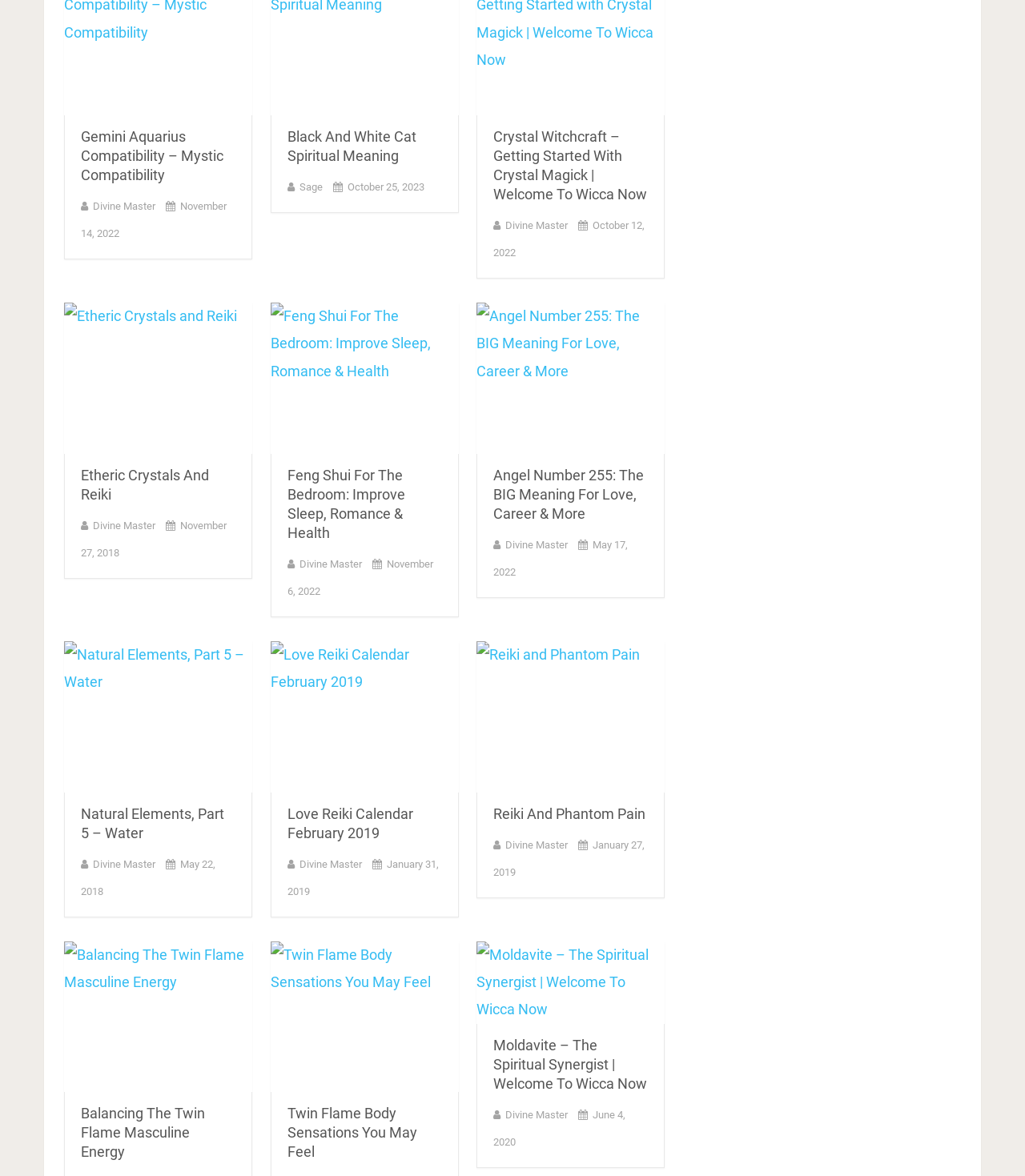Locate the UI element described by Sage and provide its bounding box coordinates. Use the format (top-left x, top-left y, bottom-right x, bottom-right y) with all values as floating point numbers between 0 and 1.

[0.292, 0.154, 0.315, 0.164]